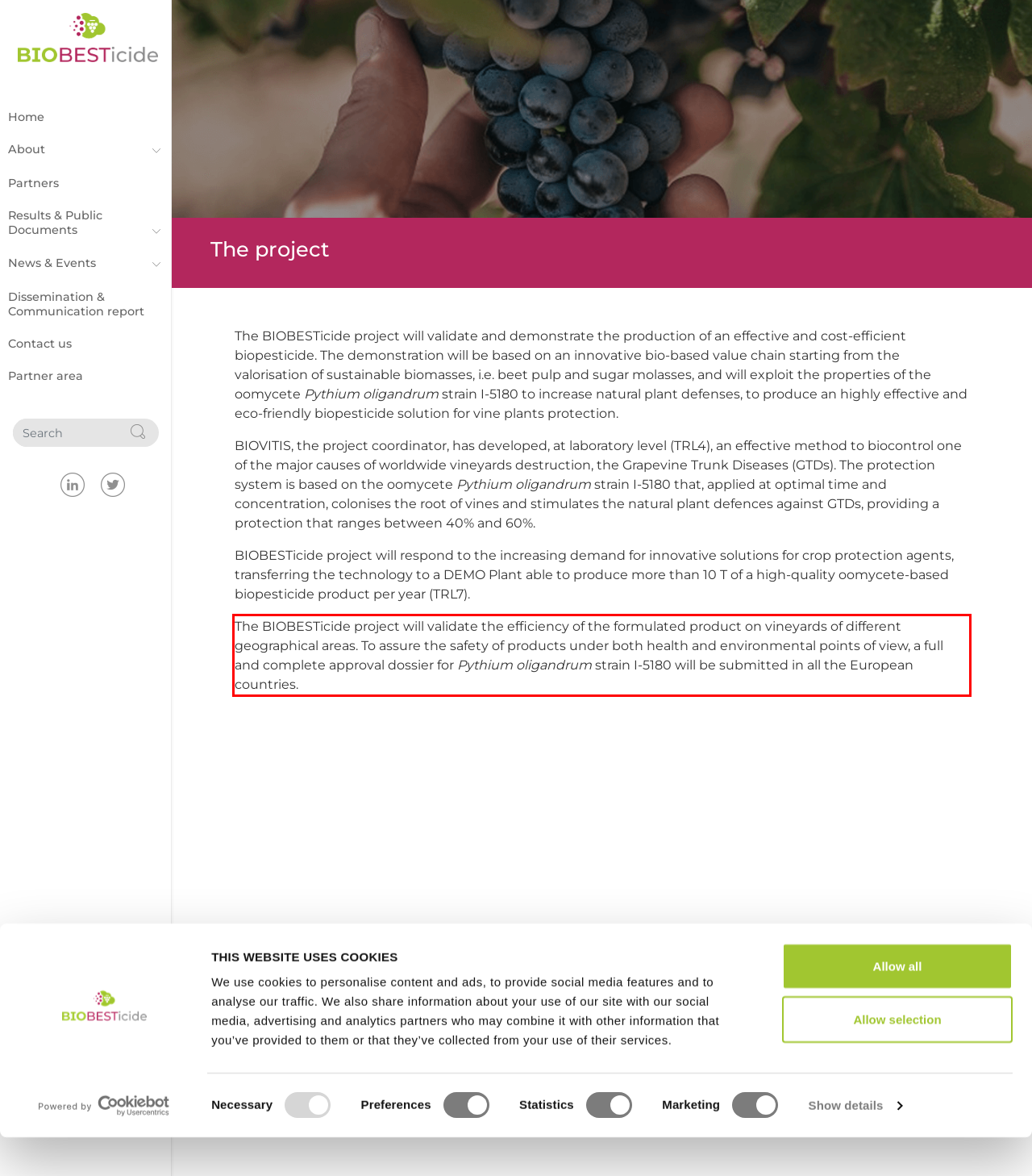You have a screenshot of a webpage where a UI element is enclosed in a red rectangle. Perform OCR to capture the text inside this red rectangle.

The BIOBESTicide project will validate the efficiency of the formulated product on vineyards of different geographical areas. To assure the safety of products under both health and environmental points of view, a full and complete approval dossier for Pythium oligandrum strain I-5180 will be submitted in all the European countries.